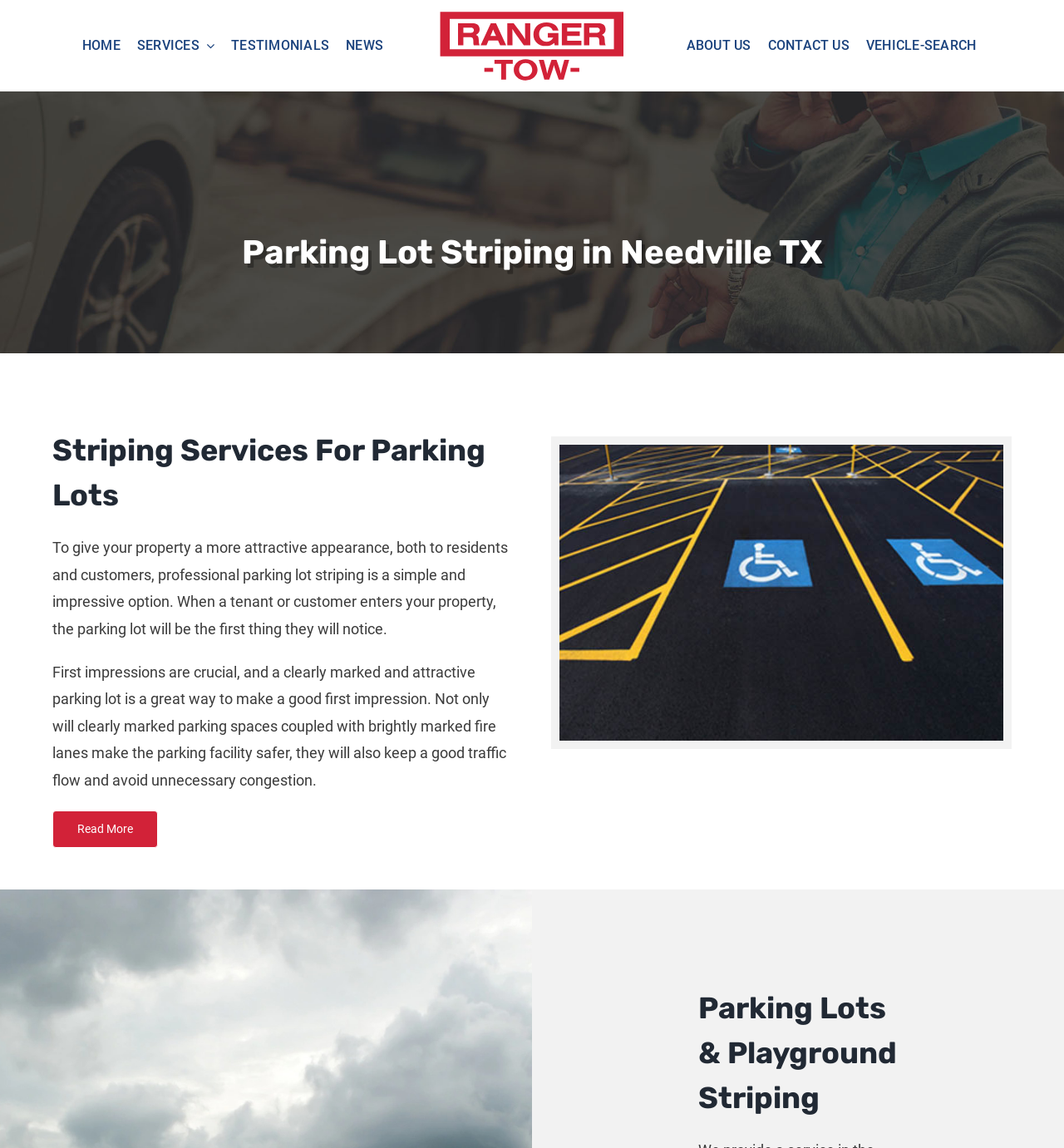What is the benefit of professional parking lot striping?
With the help of the image, please provide a detailed response to the question.

According to the webpage content, one of the benefits of professional parking lot striping is to make a good first impression, as it is stated that 'First impressions are crucial, and a clearly marked and attractive parking lot is a great way to make a good first impression'.